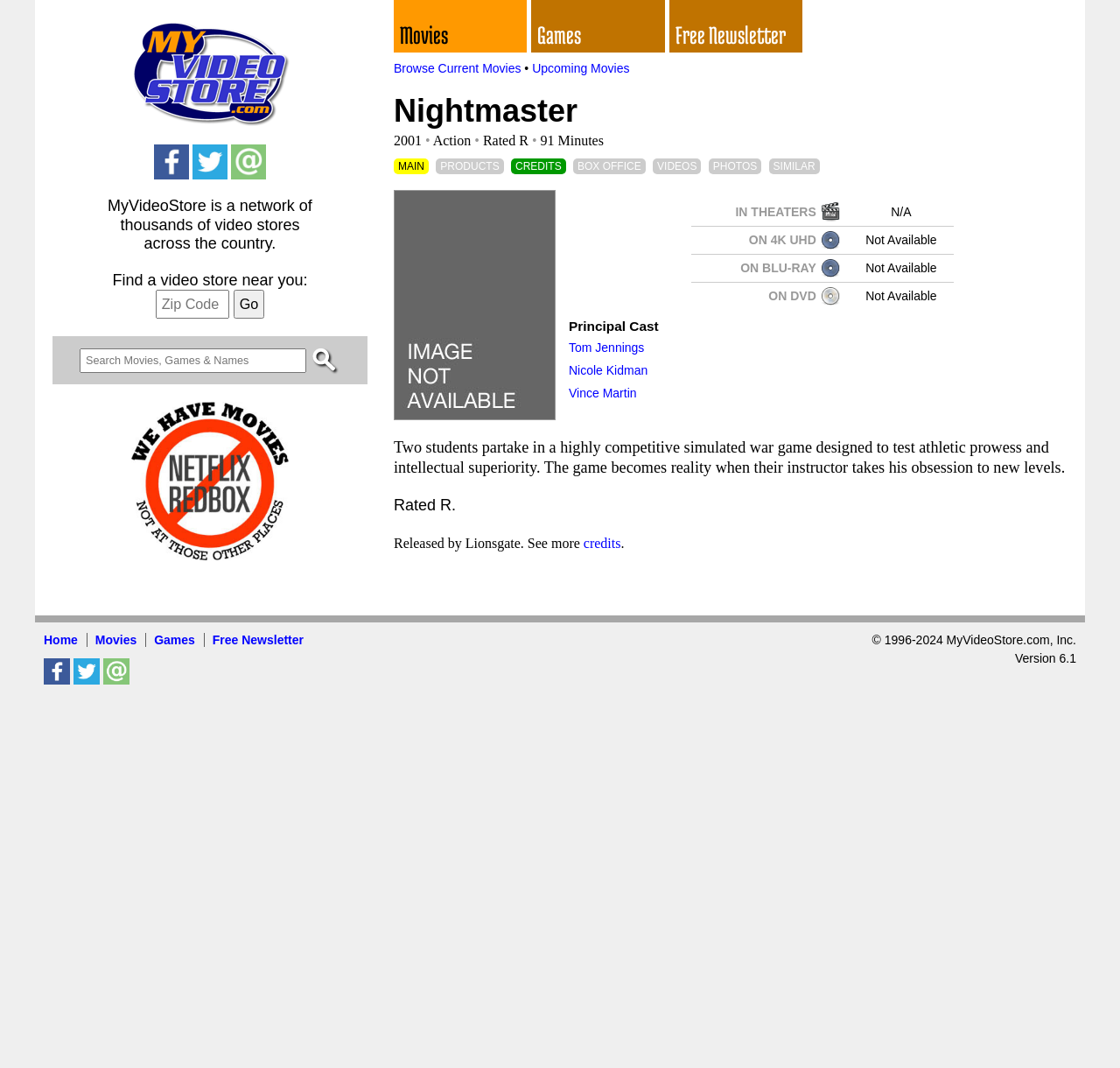Please answer the following question using a single word or phrase: 
What is the release year of the movie 'Nightmaster'?

2001